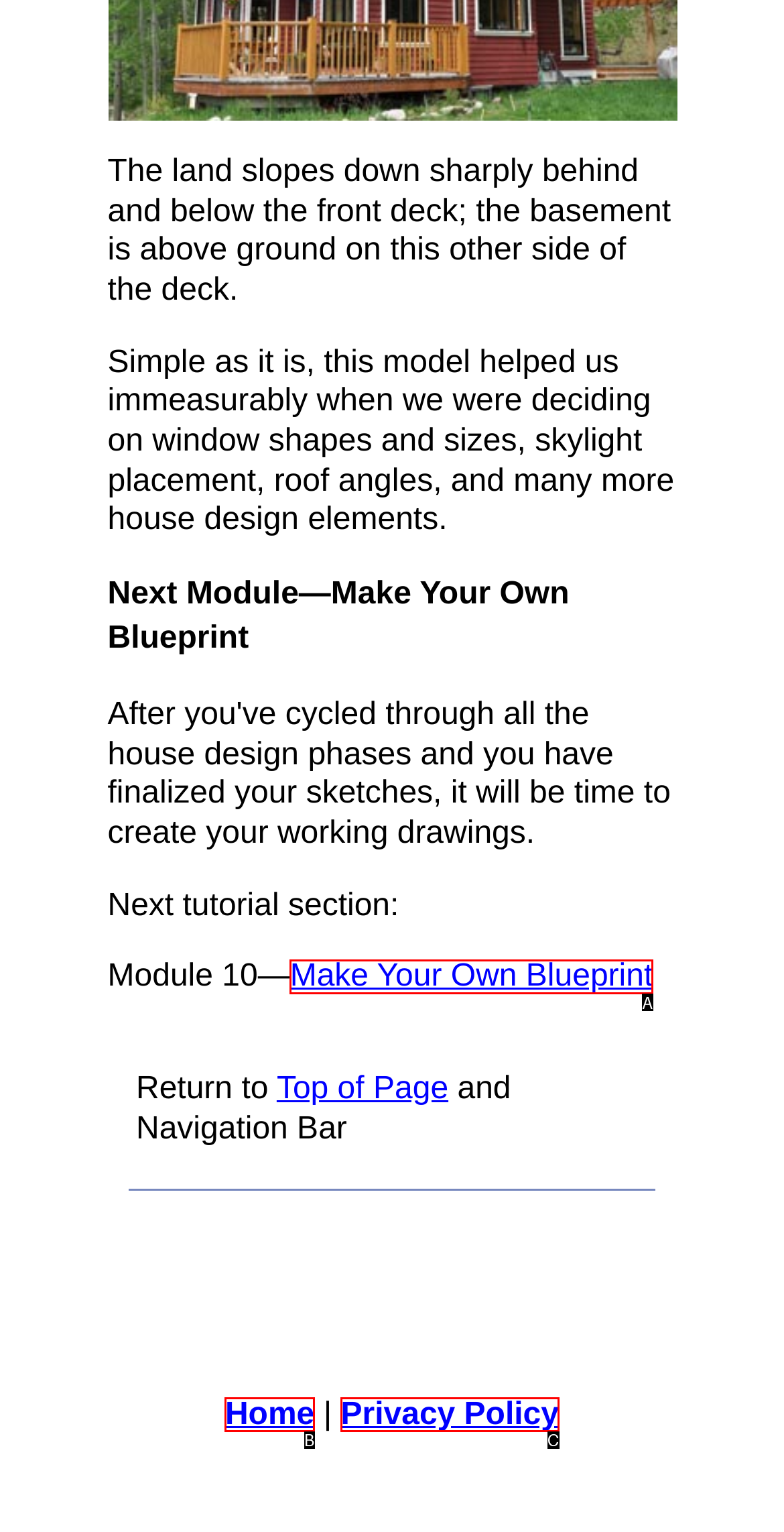Choose the option that best matches the element: Home
Respond with the letter of the correct option.

B